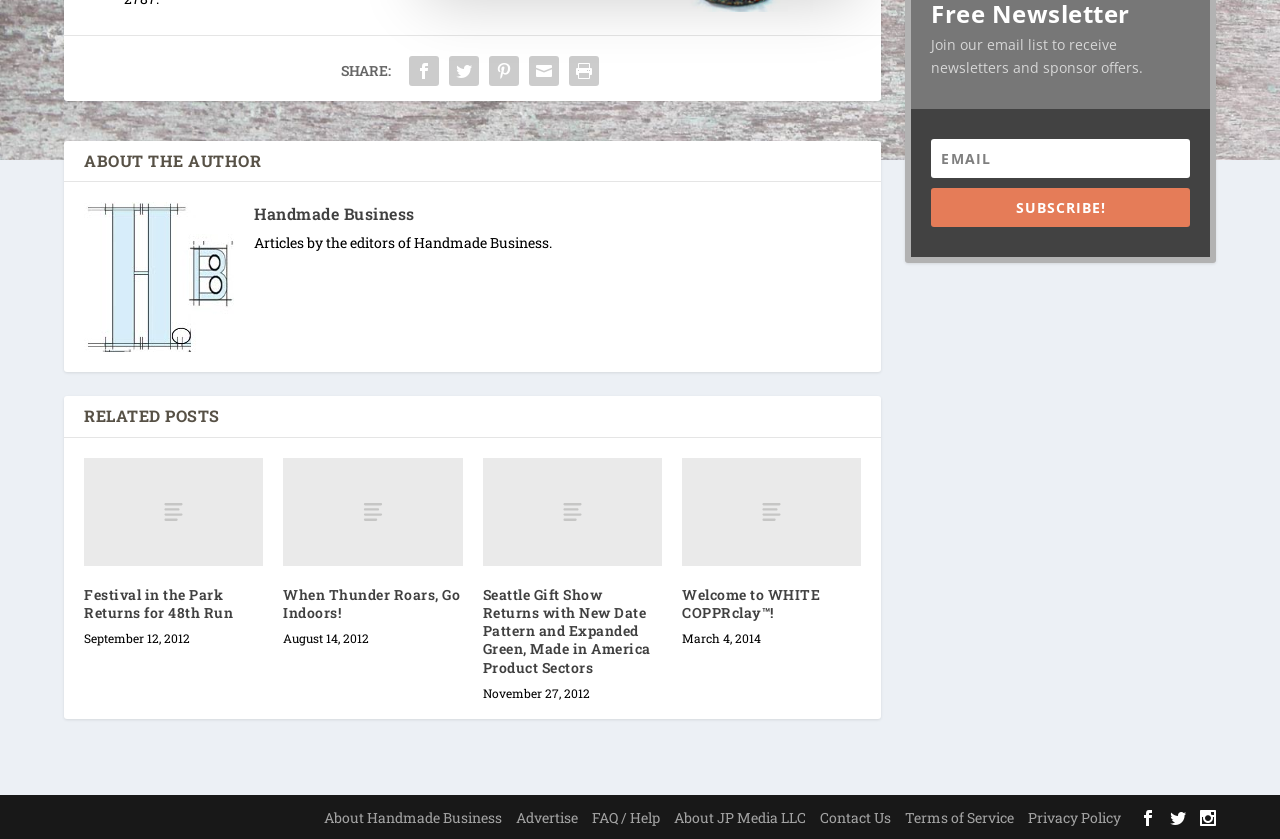What is the author of the articles?
Look at the image and respond to the question as thoroughly as possible.

The answer can be found in the section 'ABOUT THE AUTHOR' where it is written 'Articles by the editors of Handmade Business.'